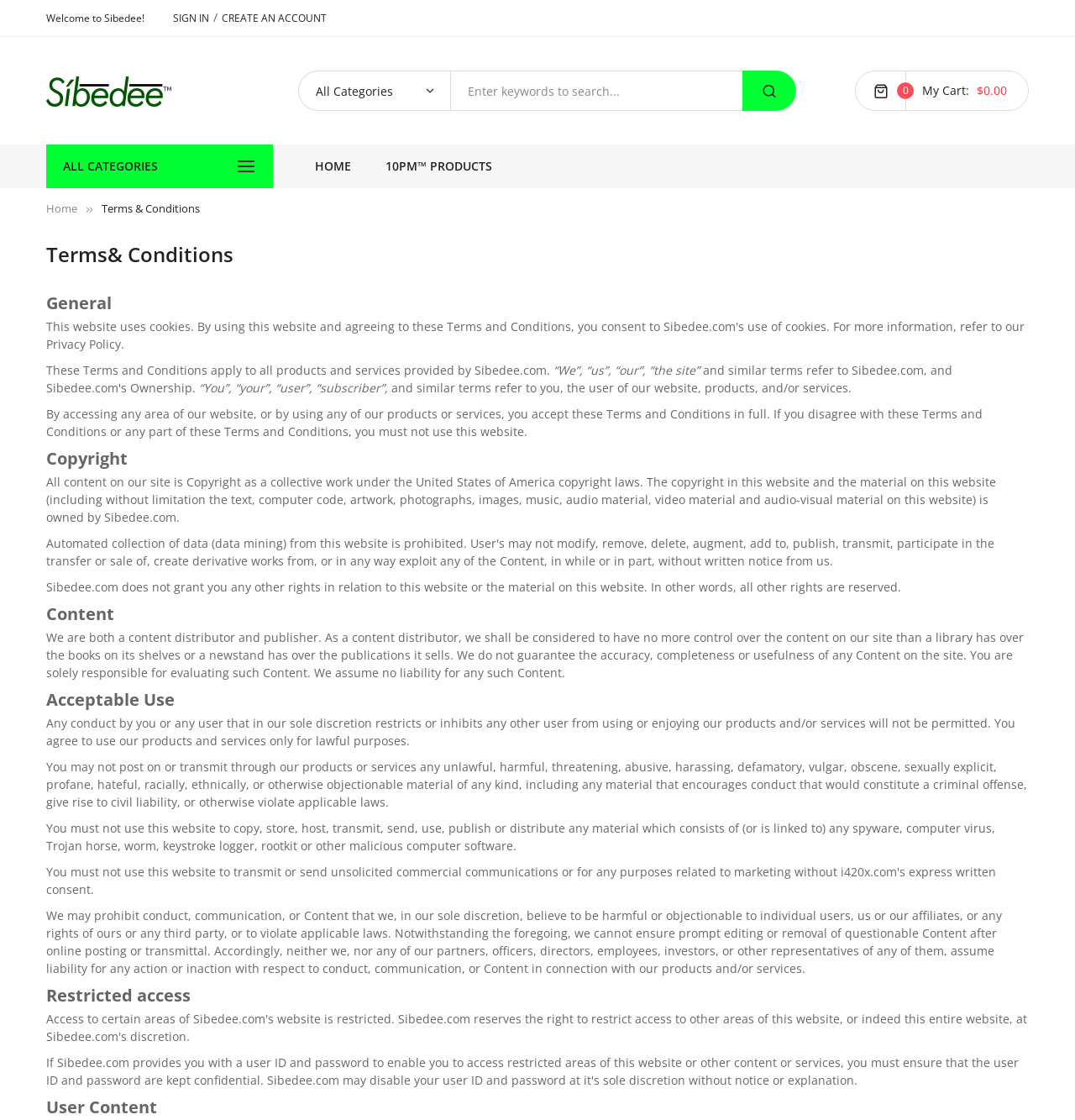Determine the bounding box coordinates for the clickable element to execute this instruction: "Click on SIGN IN". Provide the coordinates as four float numbers between 0 and 1, i.e., [left, top, right, bottom].

[0.161, 0.01, 0.195, 0.023]